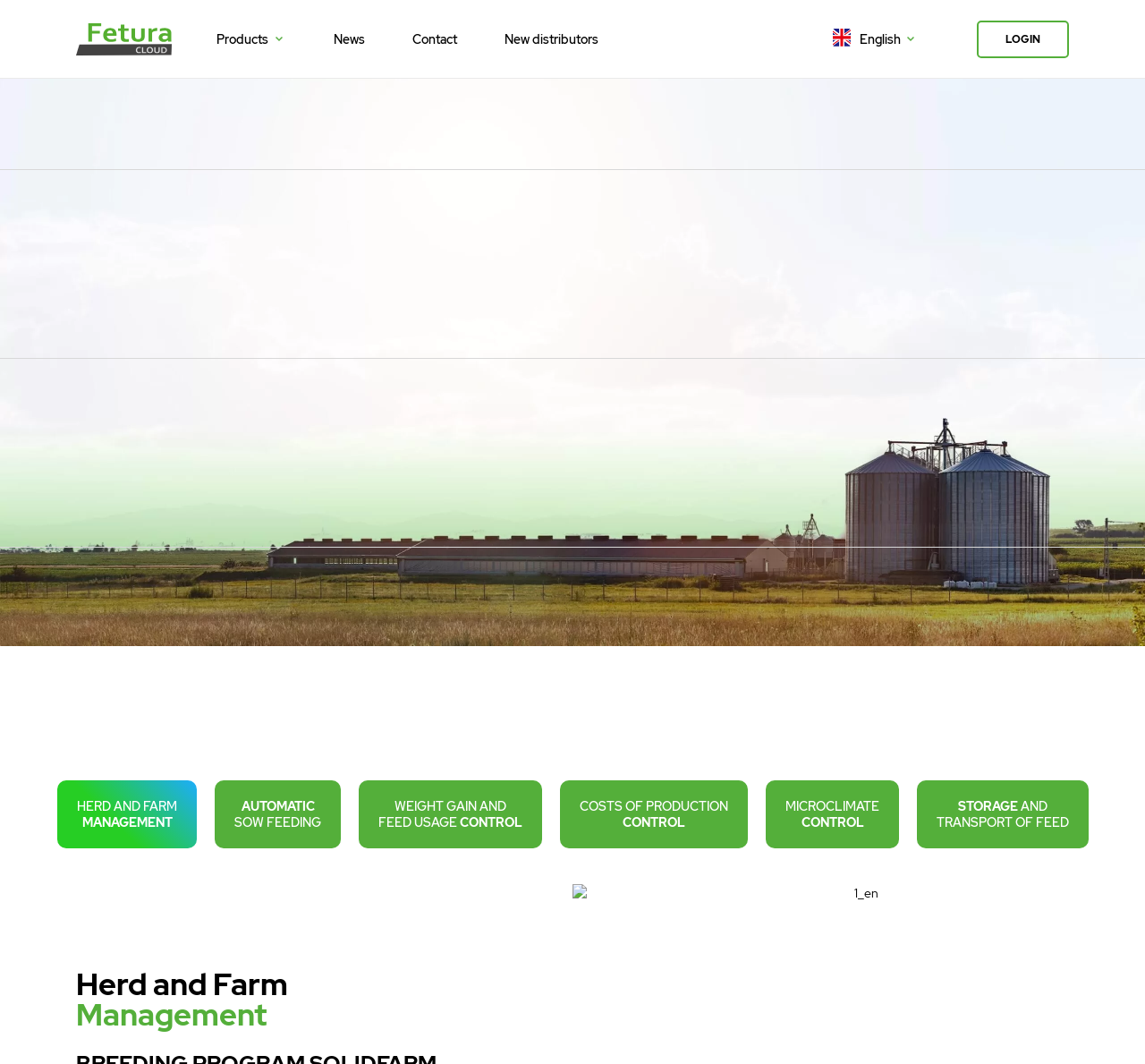What is the purpose of the 'Electronic Sow Feeding' feature?
Could you answer the question in a detailed manner, providing as much information as possible?

The purpose of the 'Electronic Sow Feeding' feature can be inferred from its name and its categorization under 'Herd and Farm Management'. It is likely that this feature automates the process of feeding sows, making it easier to manage the farm.